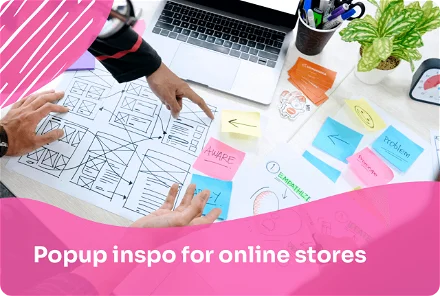What is the atmosphere of the workspace?
Look at the image and respond to the question as thoroughly as possible.

The presence of a potted plant, laptop, and various stationery items creates an engaging and creative atmosphere, conducive to brainstorming and designing innovative ideas for popups.